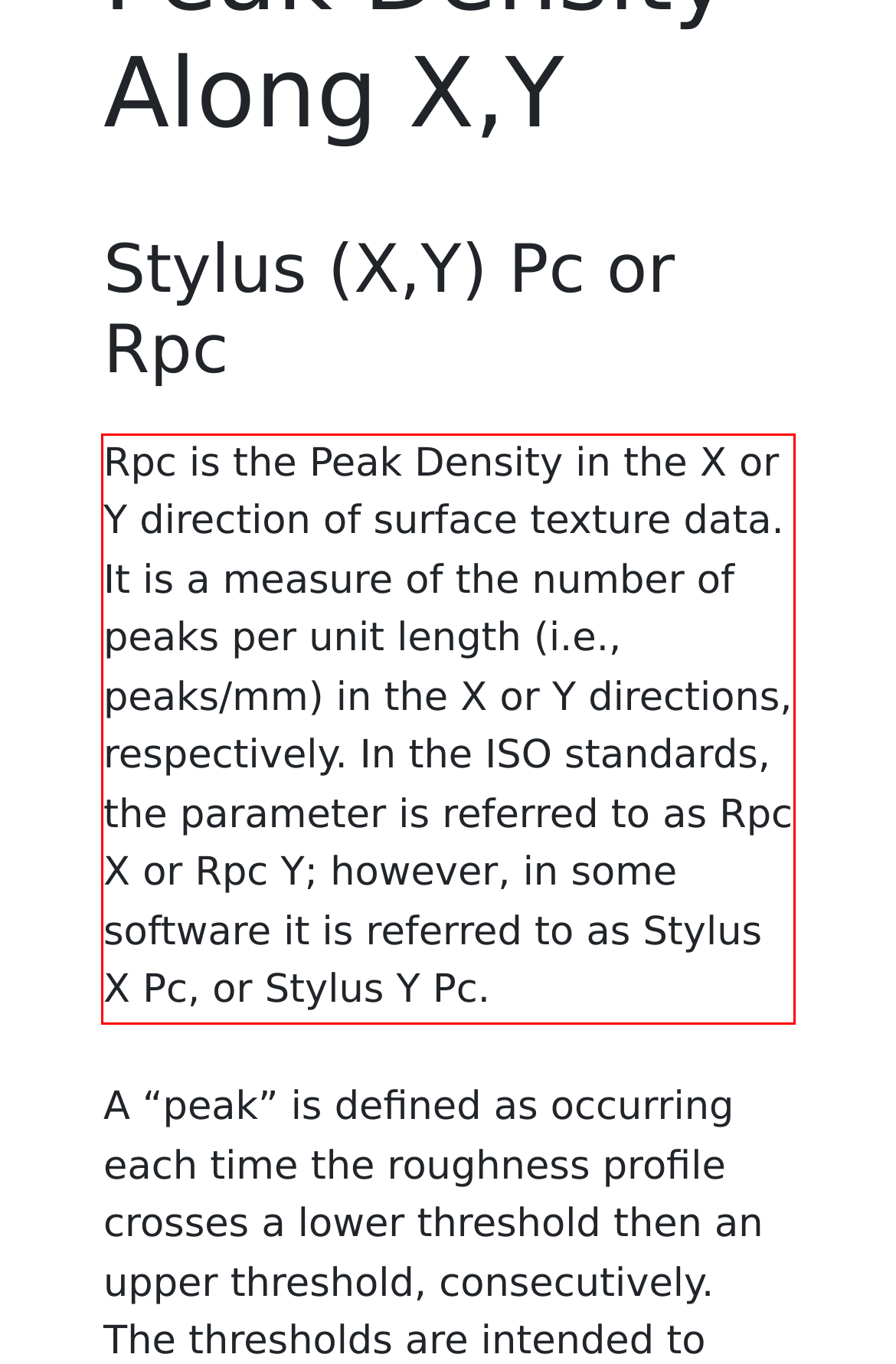Please examine the screenshot of the webpage and read the text present within the red rectangle bounding box.

Rpc is the Peak Density in the X or Y direction of surface texture data. It is a measure of the number of peaks per unit length (i.e., peaks/mm) in the X or Y directions, respectively. In the ISO standards, the parameter is referred to as Rpc X or Rpc Y; however, in some software it is referred to as Stylus X Pc, or Stylus Y Pc.